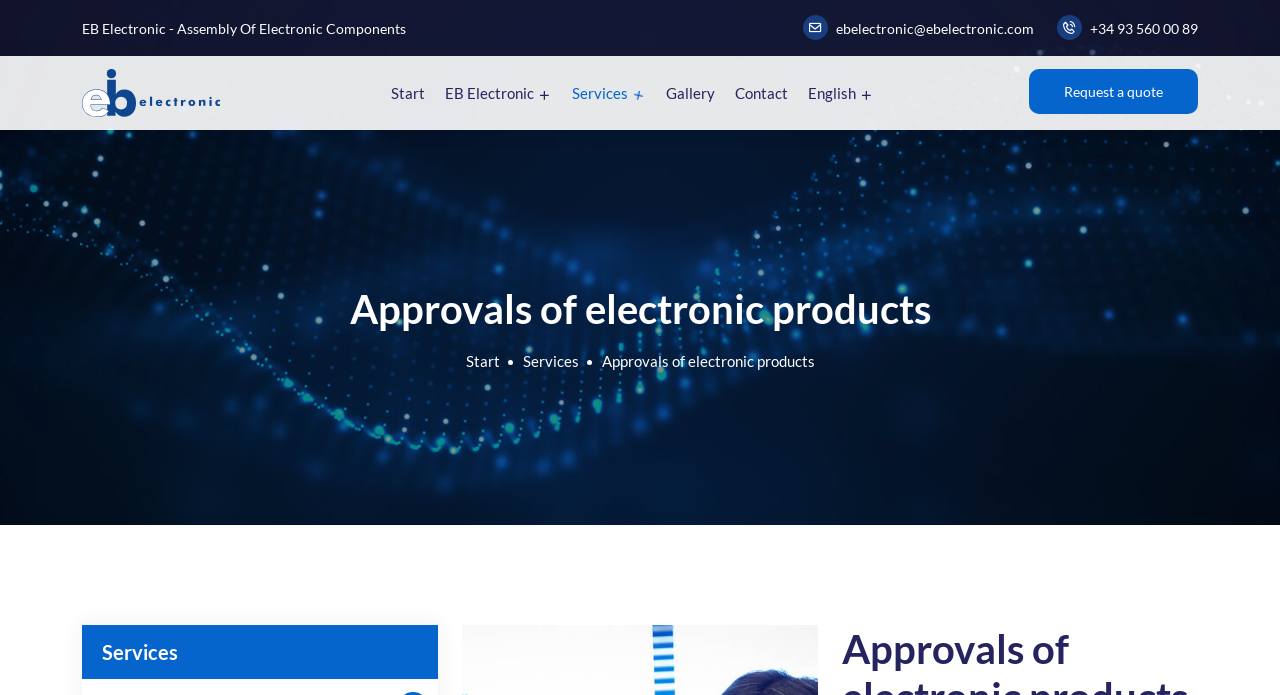Locate the primary headline on the webpage and provide its text.

Approvals of electronic products